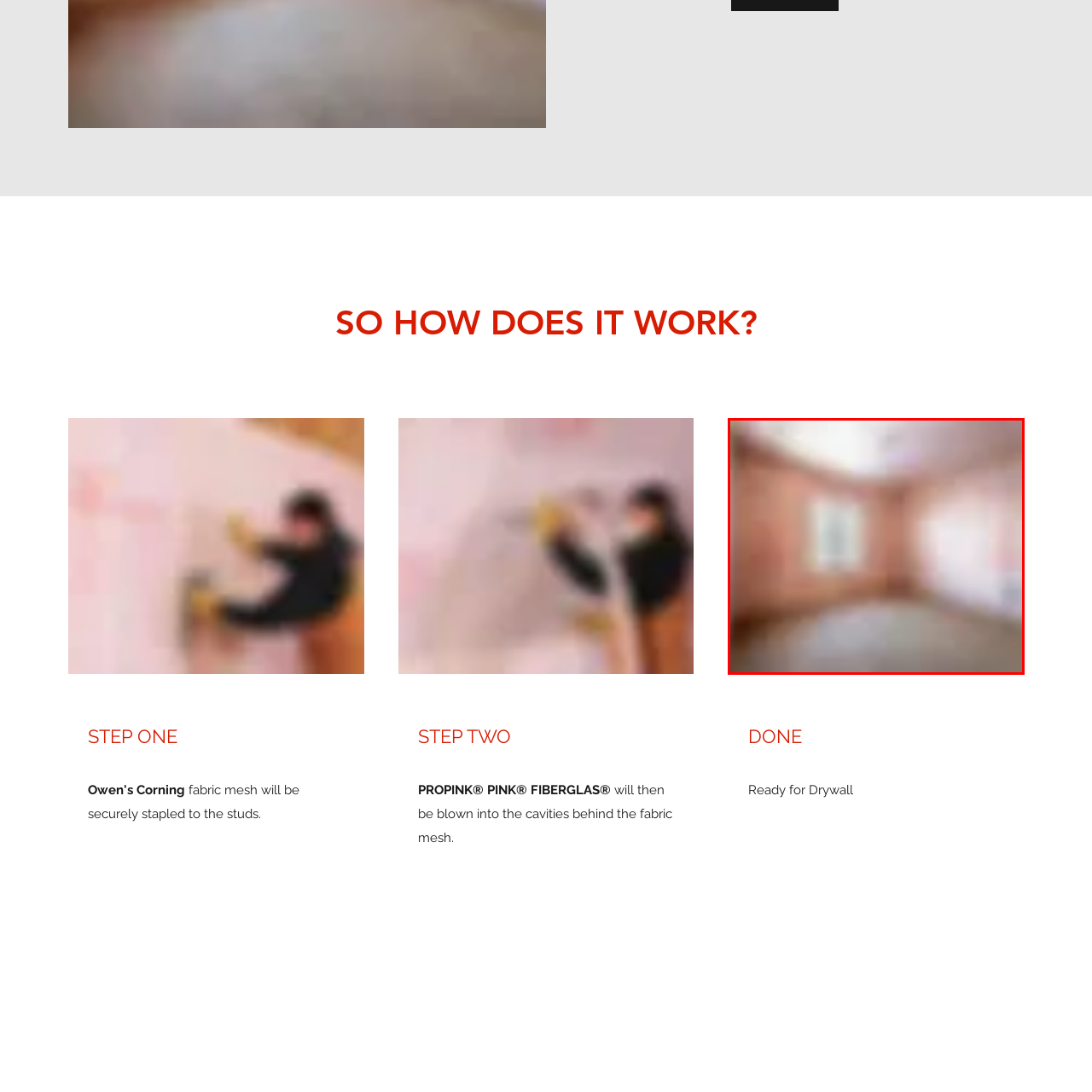Give an in-depth description of the image highlighted with the red boundary.

The image depicts an unfinished room with bare pink walls and a single window allowing natural light to filter in. The floor appears to be a neutral color, suggesting it may be prepared for flooring installation. The overall atmosphere hints at a recent stage in construction or renovation, where insulation work has likely taken place, particularly focusing on the application of insulation behind the fabric mesh, a detail related to the bloning insulation process mentioned in the surrounding content. This environment is indicative of a space readying for drywall installation, emphasizing the transition from structural work to finishing touches in a residential or commercial setting.